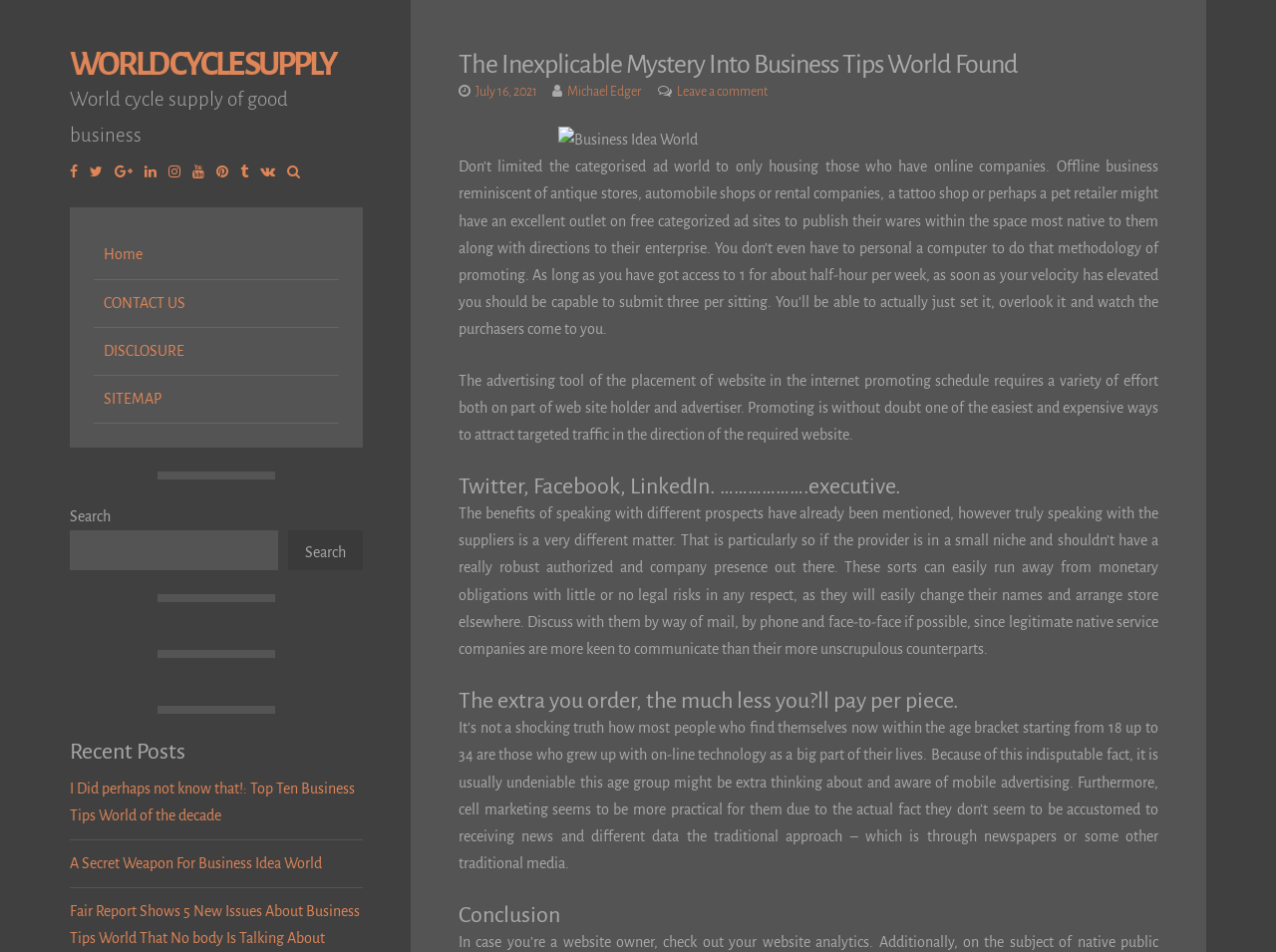What is the purpose of the search box?
Answer the question with a detailed and thorough explanation.

The search box is located in the middle of the webpage, and it allows users to search for specific content within the website. The search box is accompanied by a 'Search' button, indicating its purpose.